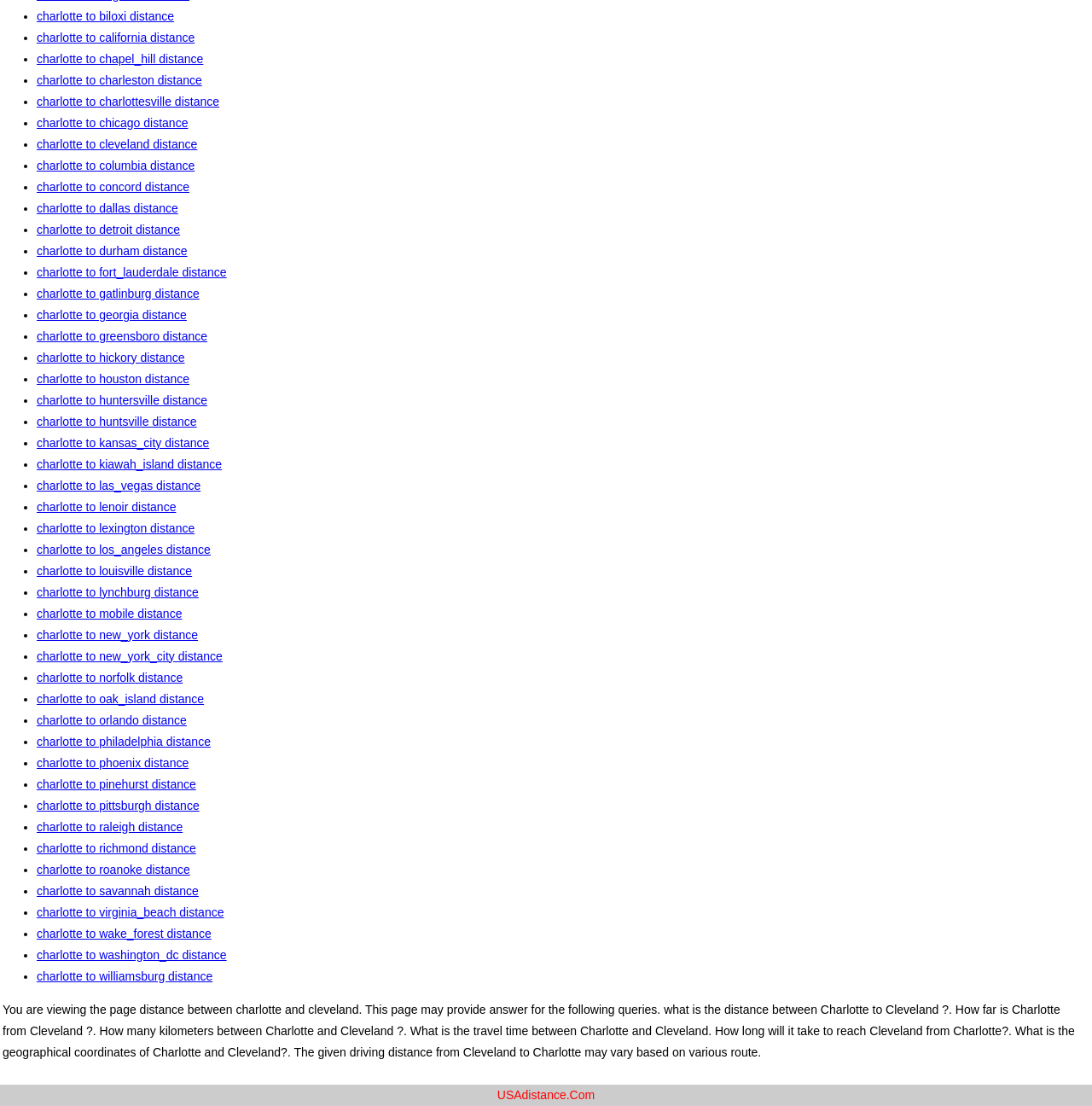Identify the bounding box coordinates for the UI element described as follows: charlotte to gatlinburg distance. Use the format (top-left x, top-left y, bottom-right x, bottom-right y) and ensure all values are floating point numbers between 0 and 1.

[0.034, 0.259, 0.183, 0.271]